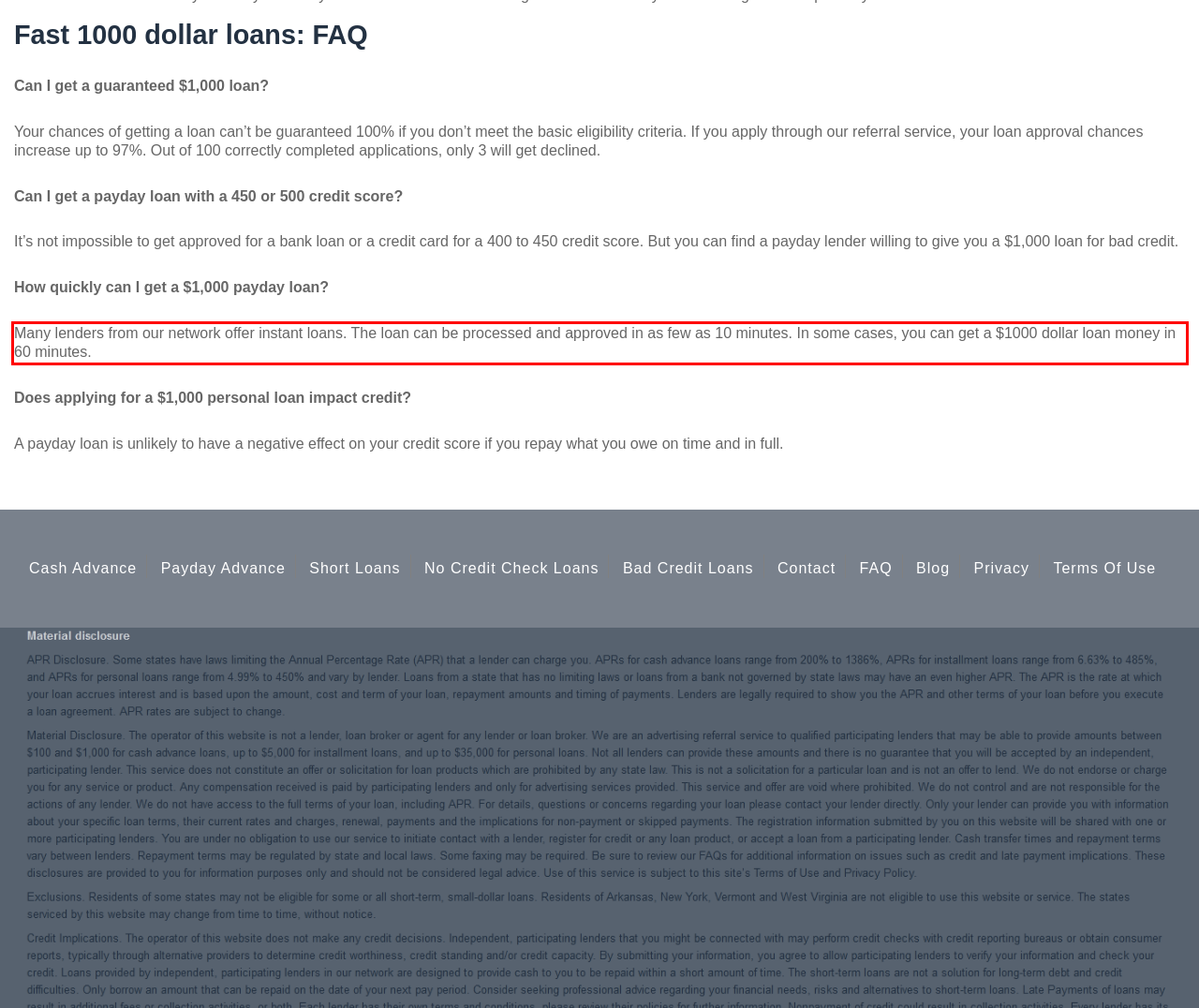Please examine the webpage screenshot and extract the text within the red bounding box using OCR.

Many lenders from our network offer instant loans. The loan can be processed and approved in as few as 10 minutes. In some cases, you can get a $1000 dollar loan money in 60 minutes.